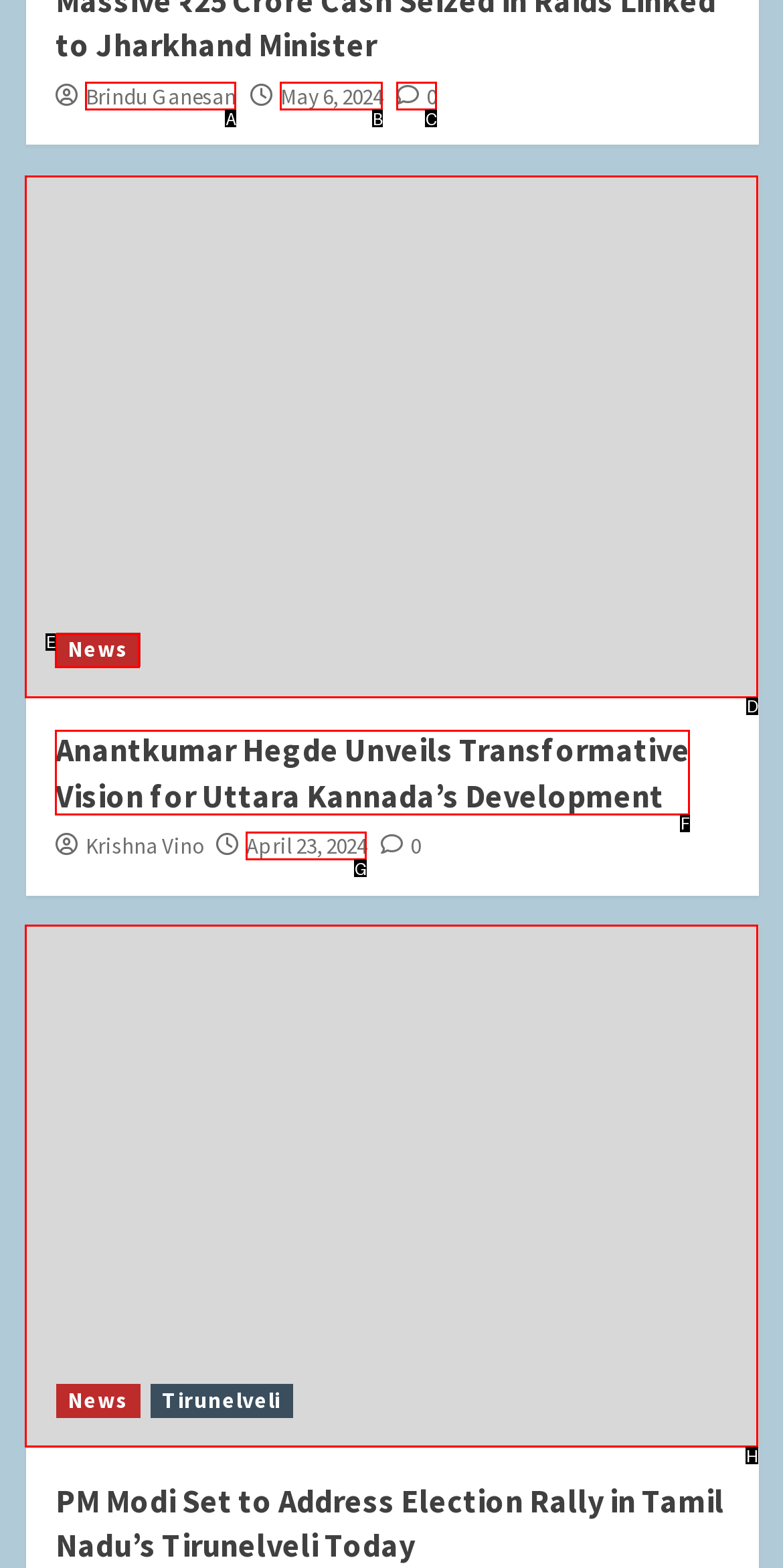Specify which element within the red bounding boxes should be clicked for this task: View the news article about PM Modi's rally in Tamil Nadu Respond with the letter of the correct option.

H